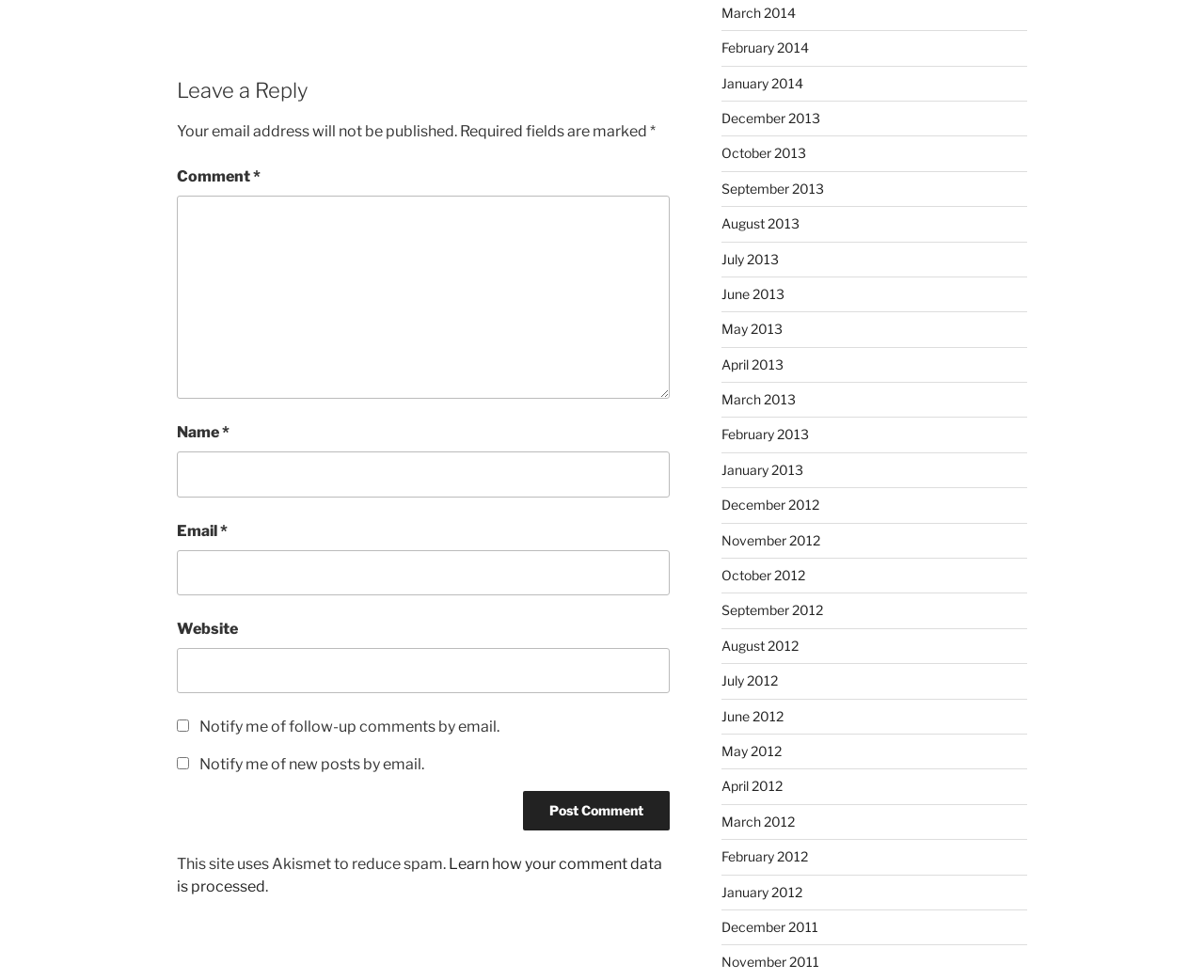Identify the bounding box coordinates of the clickable region to carry out the given instruction: "Click the 'Add' button".

None